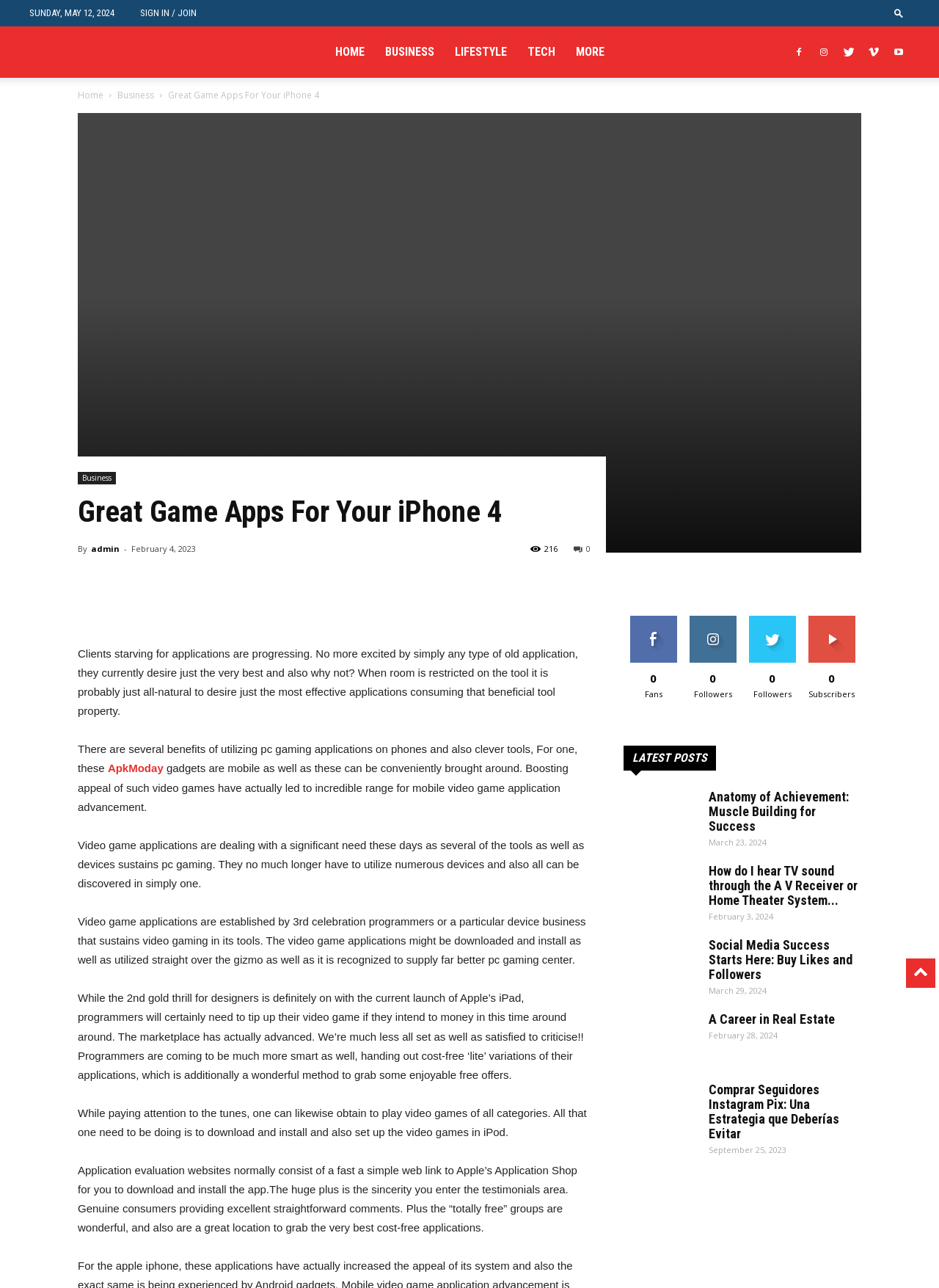Identify the bounding box of the HTML element described here: "A Career in Real Estate". Provide the coordinates as four float numbers between 0 and 1: [left, top, right, bottom].

[0.755, 0.785, 0.889, 0.797]